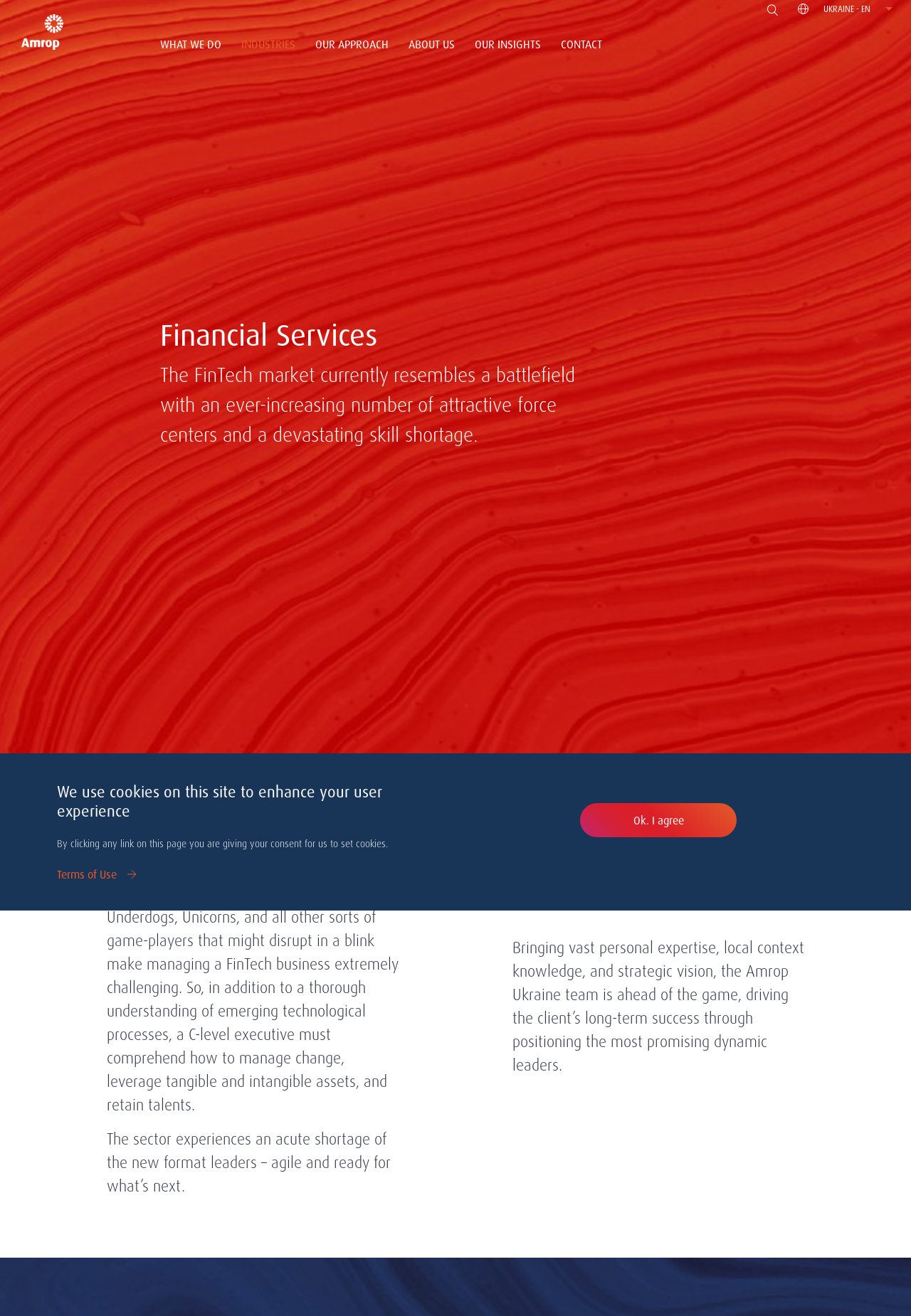Highlight the bounding box coordinates of the element you need to click to perform the following instruction: "Click the 'OUR APPROACH' button."

[0.337, 0.022, 0.436, 0.045]